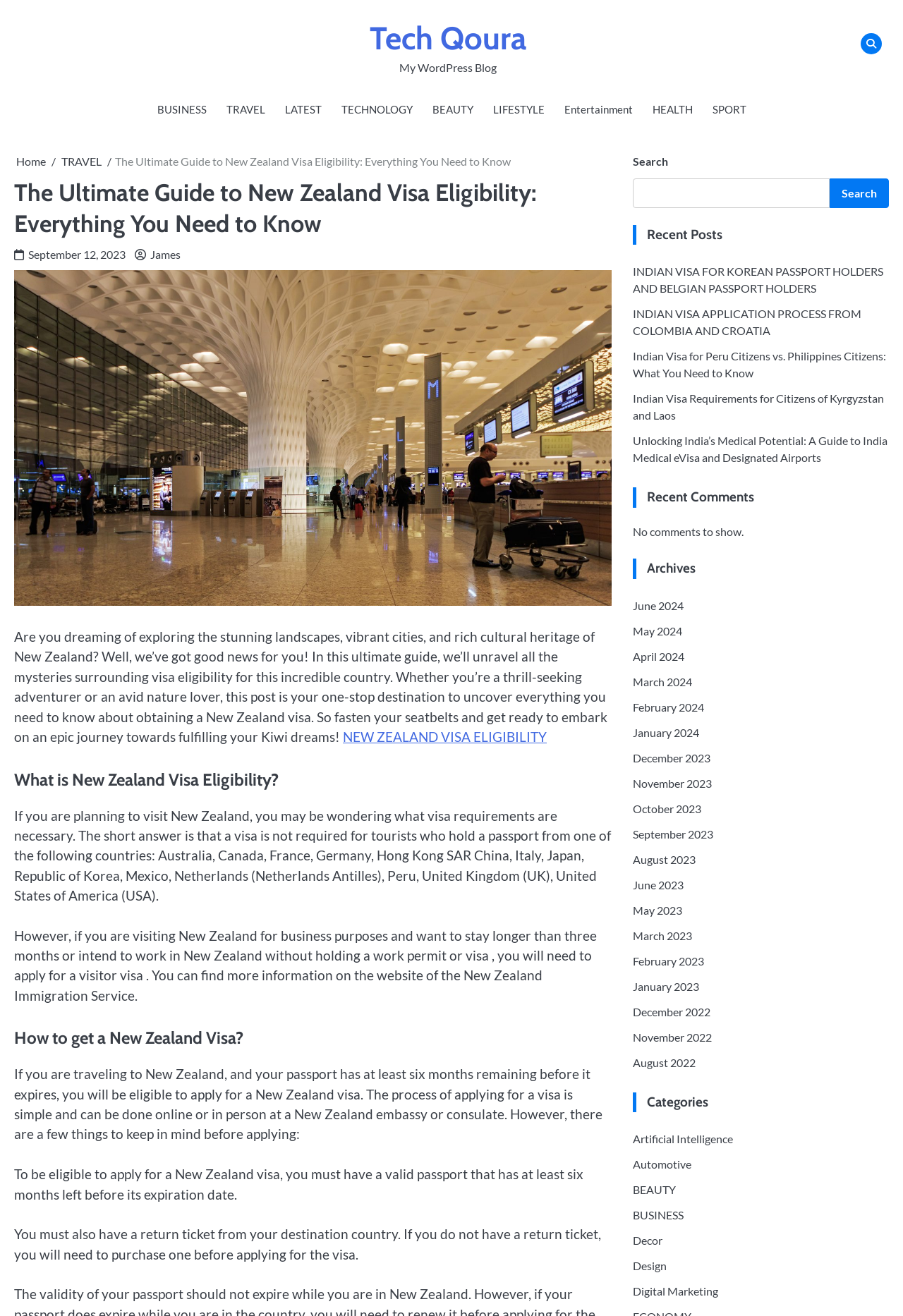Given the element description September 12, 2023September 12, 2023, specify the bounding box coordinates of the corresponding UI element in the format (top-left x, top-left y, bottom-right x, bottom-right y). All values must be between 0 and 1.

[0.016, 0.188, 0.139, 0.198]